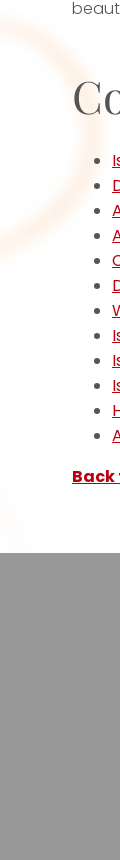Craft a thorough explanation of what is depicted in the image.

The image features a visually striking layout, likely from a beauty or health-related website. It contains a vertical navigation menu with bullet points highlighting various subjects or FAQs related to beauty treatments. Each bullet appears to lead to essential topics such as male manicure, skincare techniques, or general grooming advice, suggesting an informative resource for those interested in beauty practices. Below the list, a prominent "Back" link is displayed in bold red text, enhancing user navigation. The overall aesthetic combines sleek design elements with a focus on usability, intended to draw the viewer into the content and encourage exploration of the beauty services offered.